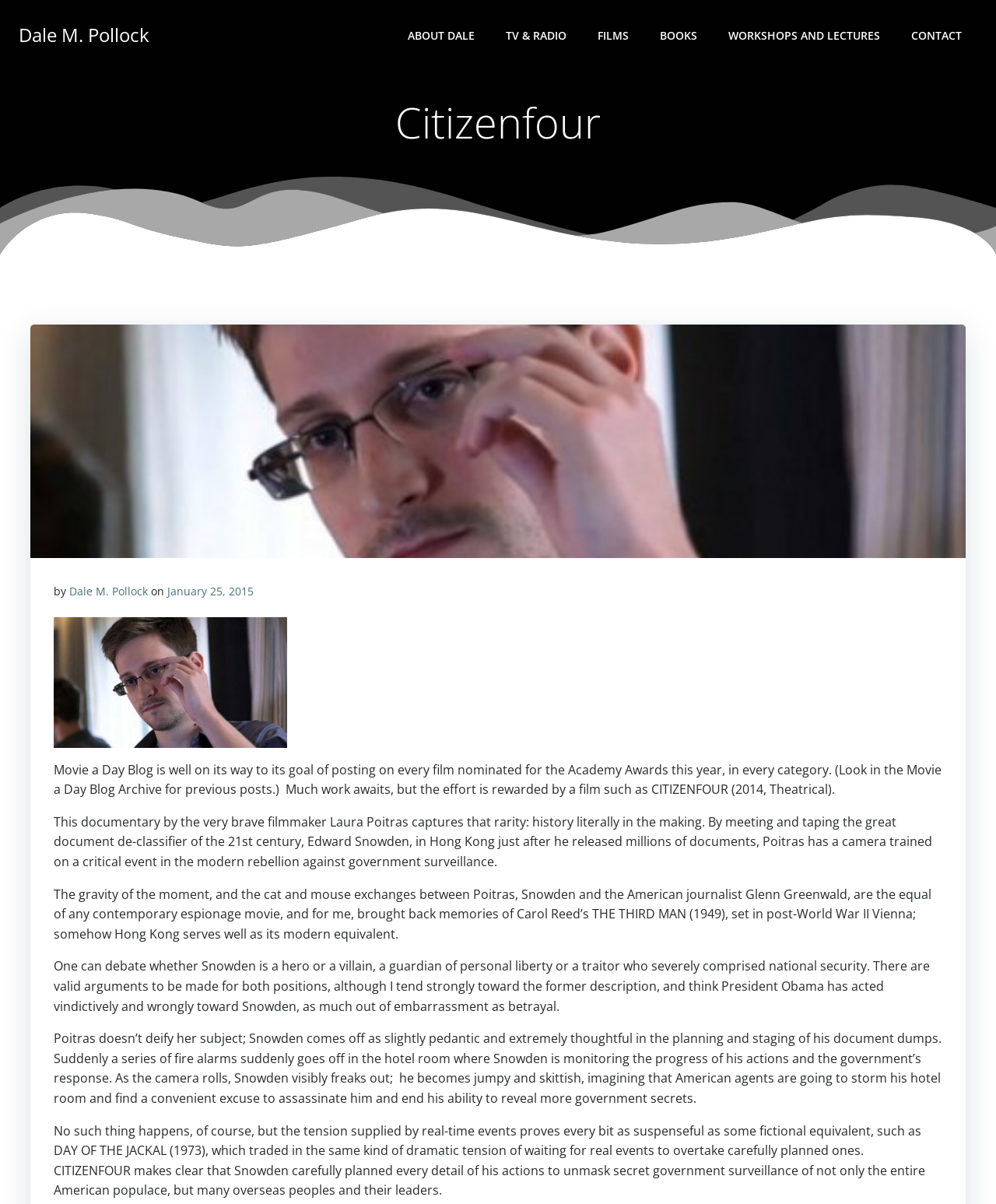In which city did Edward Snowden release millions of documents?
Provide an in-depth answer to the question, covering all aspects.

The answer can be found in the StaticText element with the text '...in Hong Kong just after he released millions of documents...' which mentions the city where the event took place.